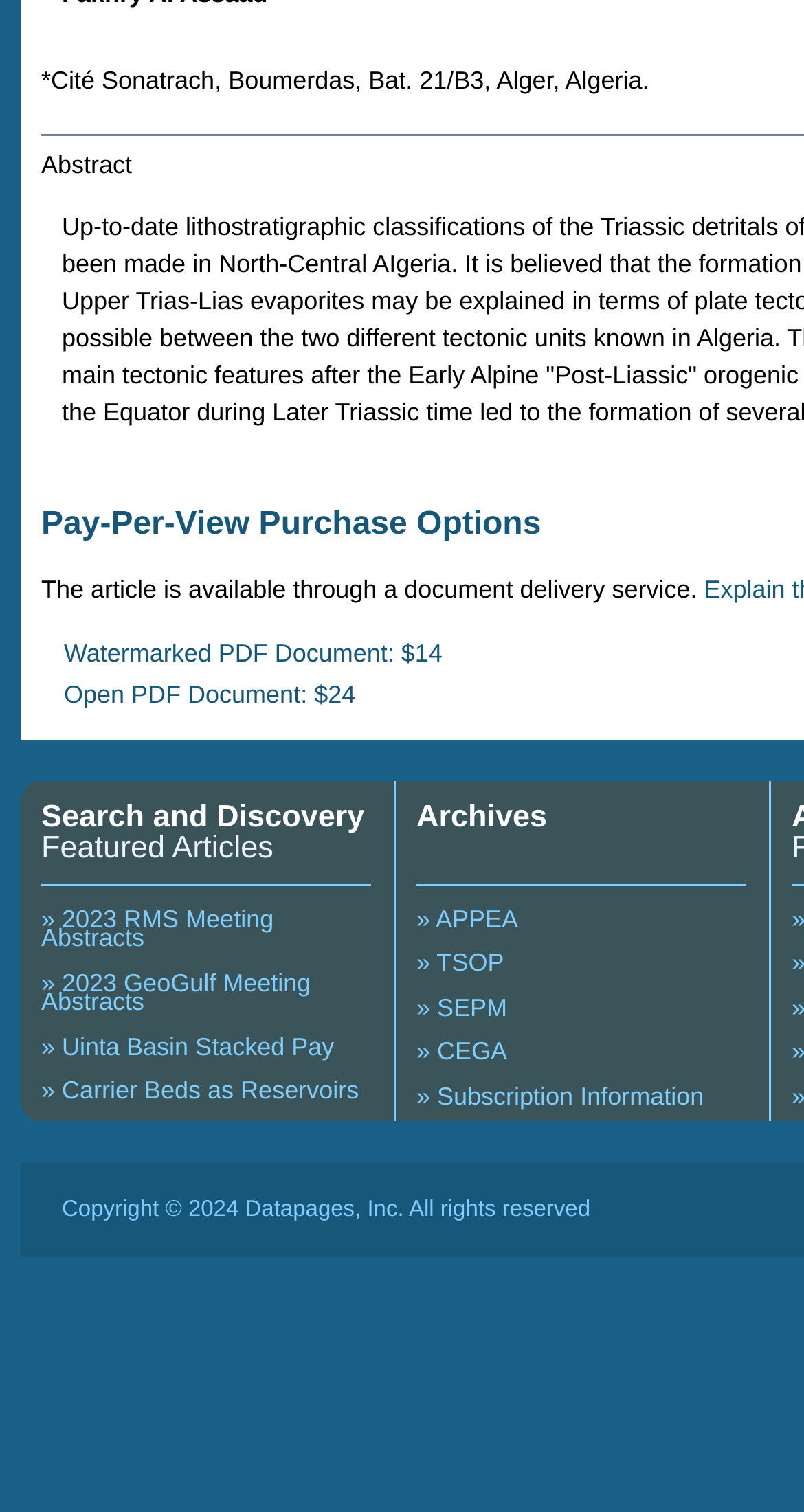Provide the bounding box coordinates of the HTML element described by the text: "» Uinta Basin Stacked Pay". The coordinates should be in the format [left, top, right, bottom] with values between 0 and 1.

[0.051, 0.683, 0.416, 0.702]